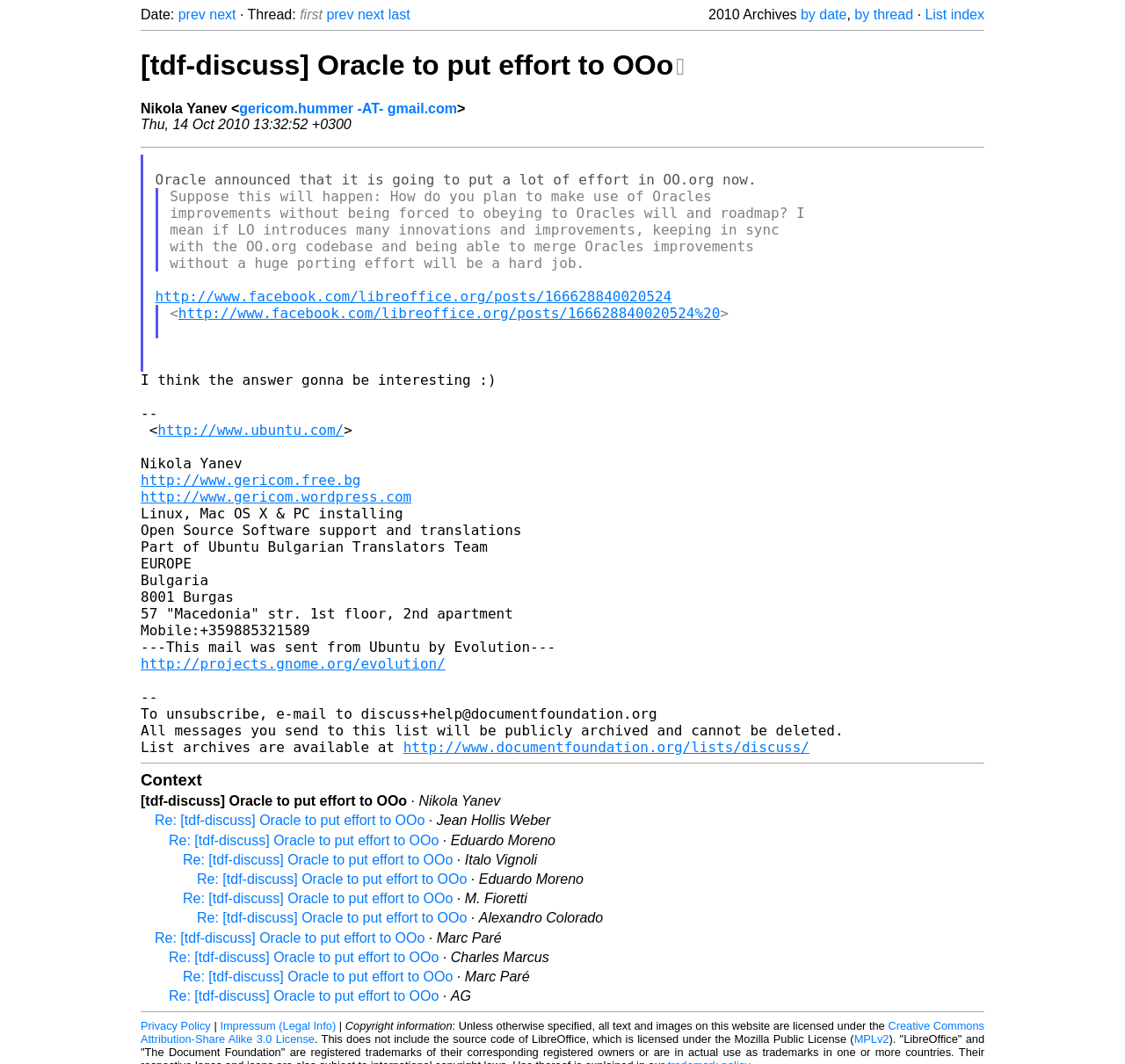Determine the bounding box coordinates of the region that needs to be clicked to achieve the task: "reply to Nikola Yanev".

[0.138, 0.764, 0.378, 0.778]